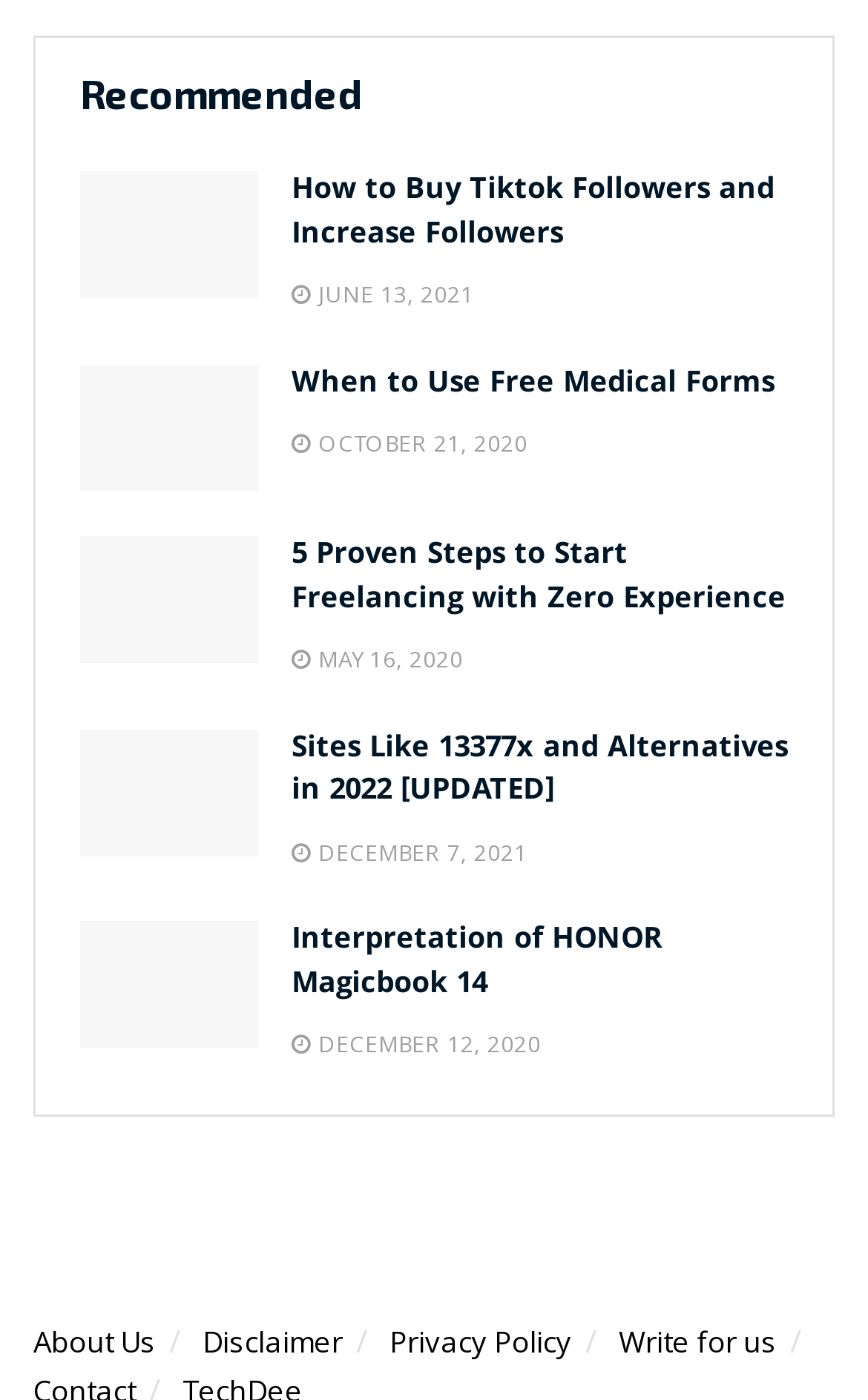Predict the bounding box coordinates of the UI element that matches this description: "Interpretation of HONOR Magicbook 14". The coordinates should be in the format [left, top, right, bottom] with each value between 0 and 1.

[0.336, 0.65, 0.764, 0.716]